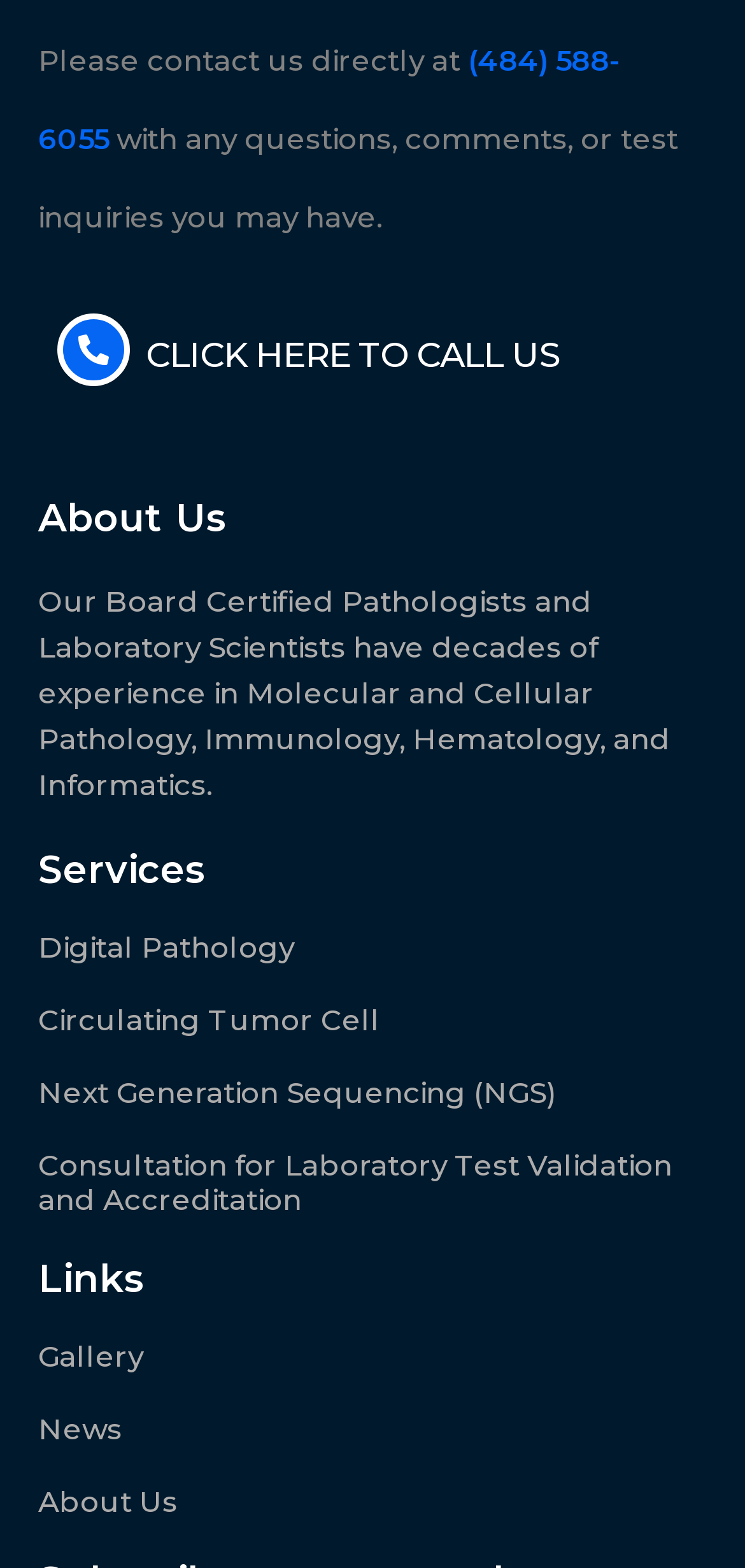Kindly respond to the following question with a single word or a brief phrase: 
What is the phone number to contact?

(484) 588-6055